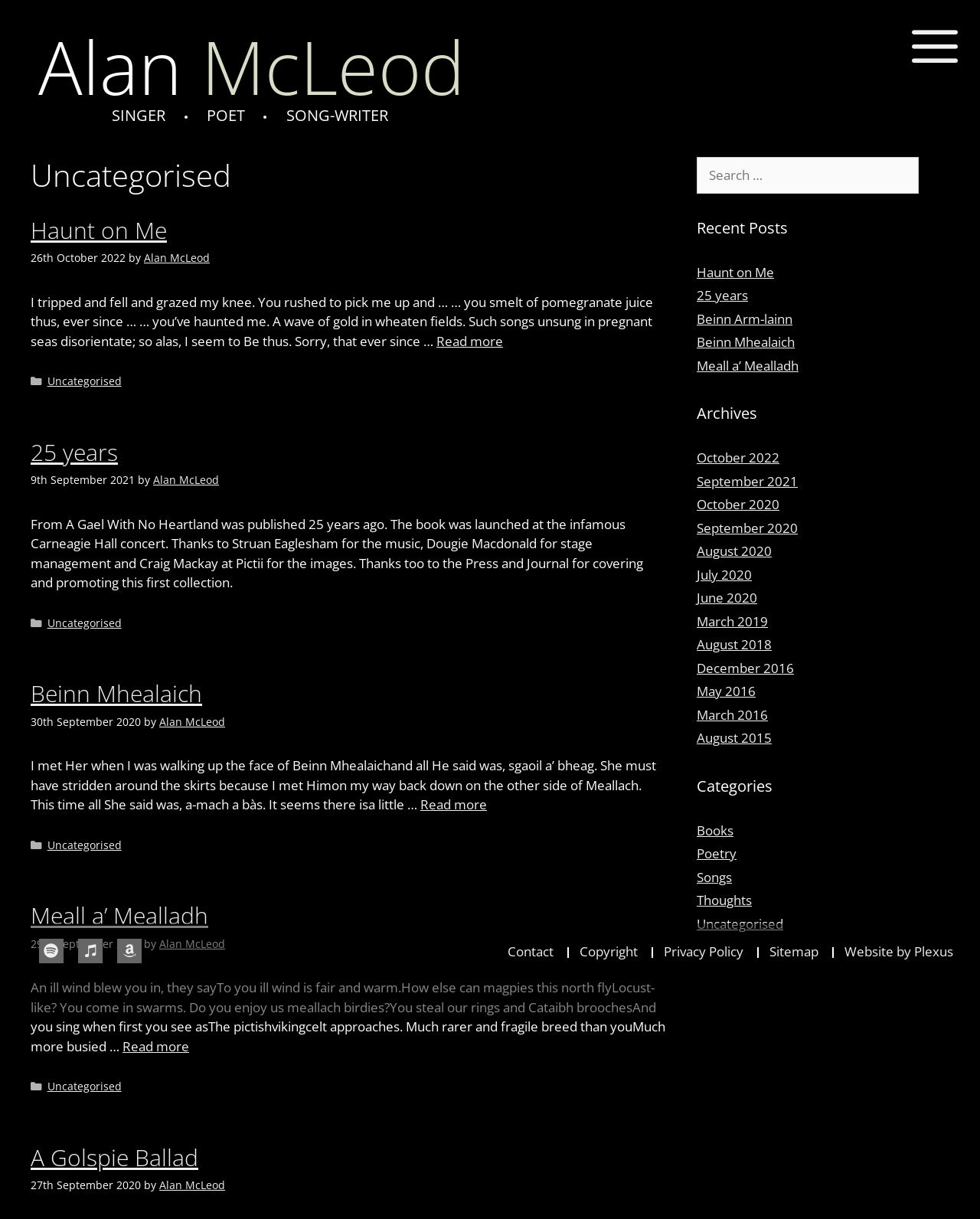Can you pinpoint the bounding box coordinates for the clickable element required for this instruction: "Click on the 'Alan McLeod' link"? The coordinates should be four float numbers between 0 and 1, i.e., [left, top, right, bottom].

[0.147, 0.206, 0.214, 0.218]